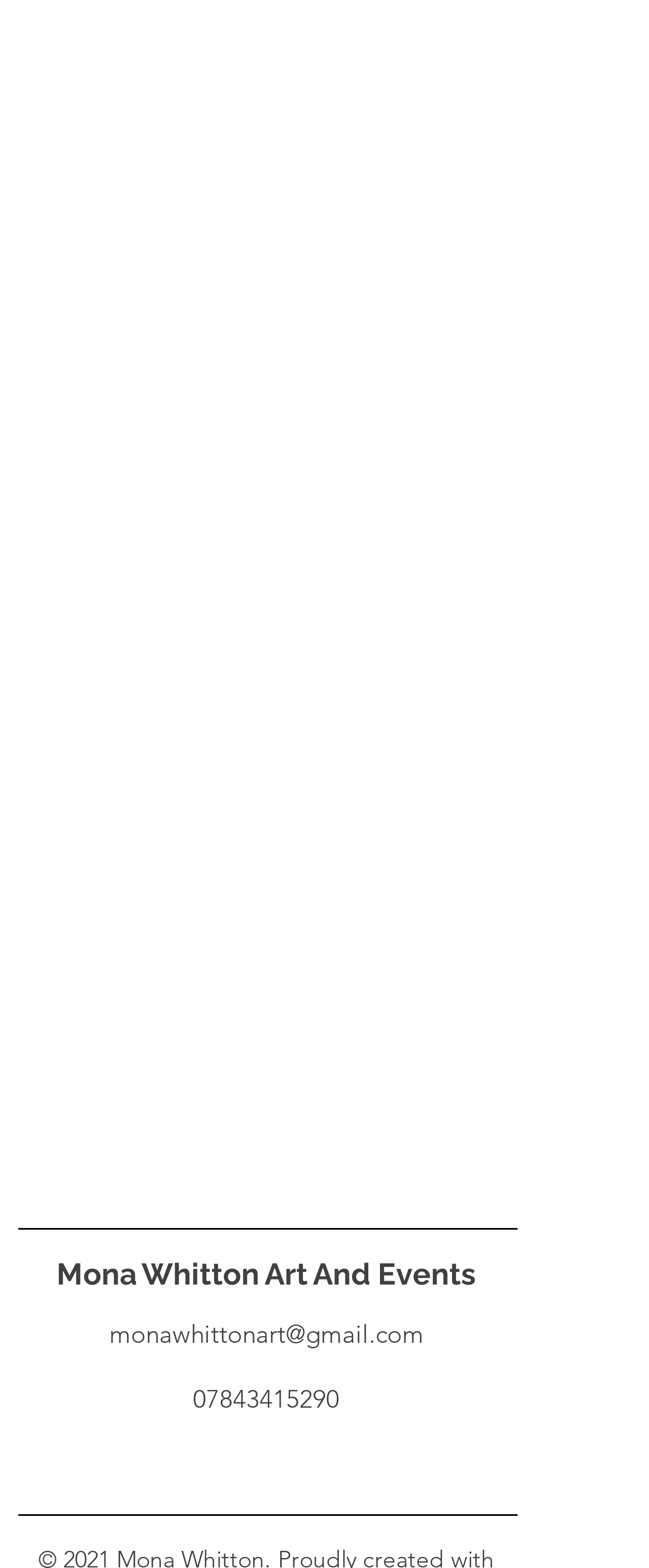Given the description of a UI element: "Mona Whitton Art And Events", identify the bounding box coordinates of the matching element in the webpage screenshot.

[0.087, 0.801, 0.733, 0.823]